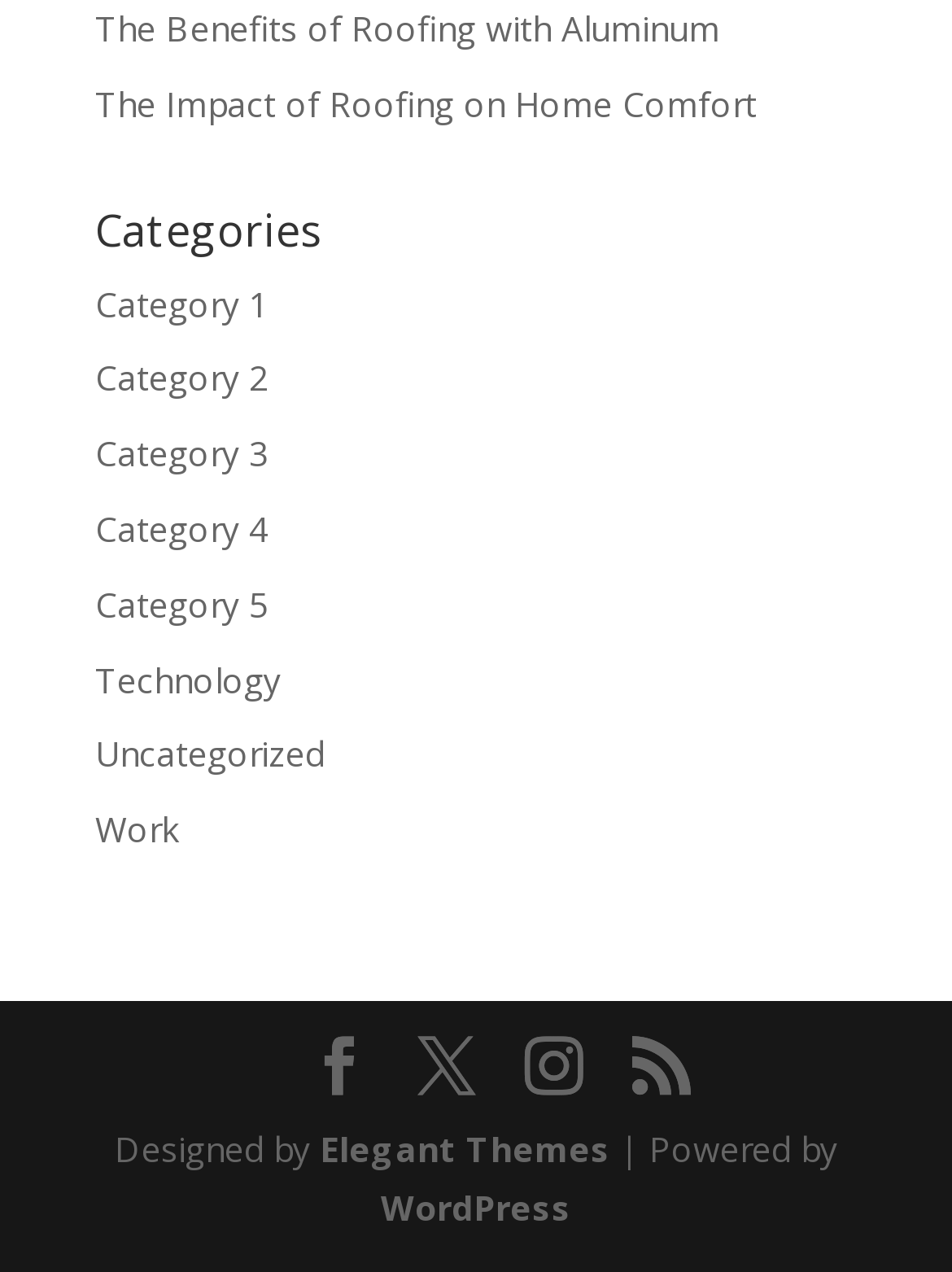Using the information from the screenshot, answer the following question thoroughly:
How many social media links are there?

I found four links with icons at the bottom of the page, which are likely social media links, represented by the characters '', '', '', and ''.